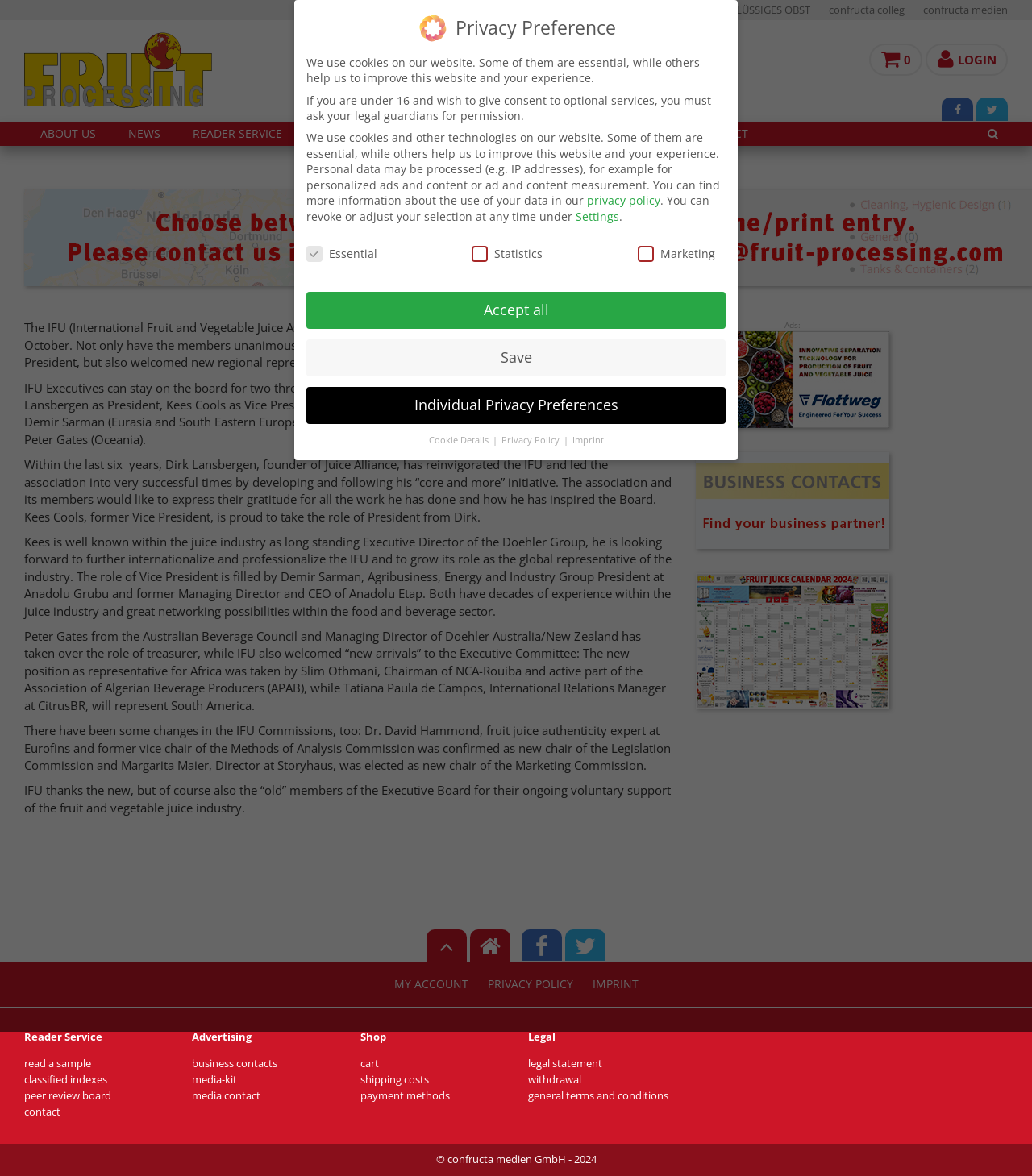Please find the bounding box for the following UI element description. Provide the coordinates in (top-left x, top-left y, bottom-right x, bottom-right y) format, with values between 0 and 1: powered by Borlabs Cookie

[0.297, 0.841, 0.425, 0.851]